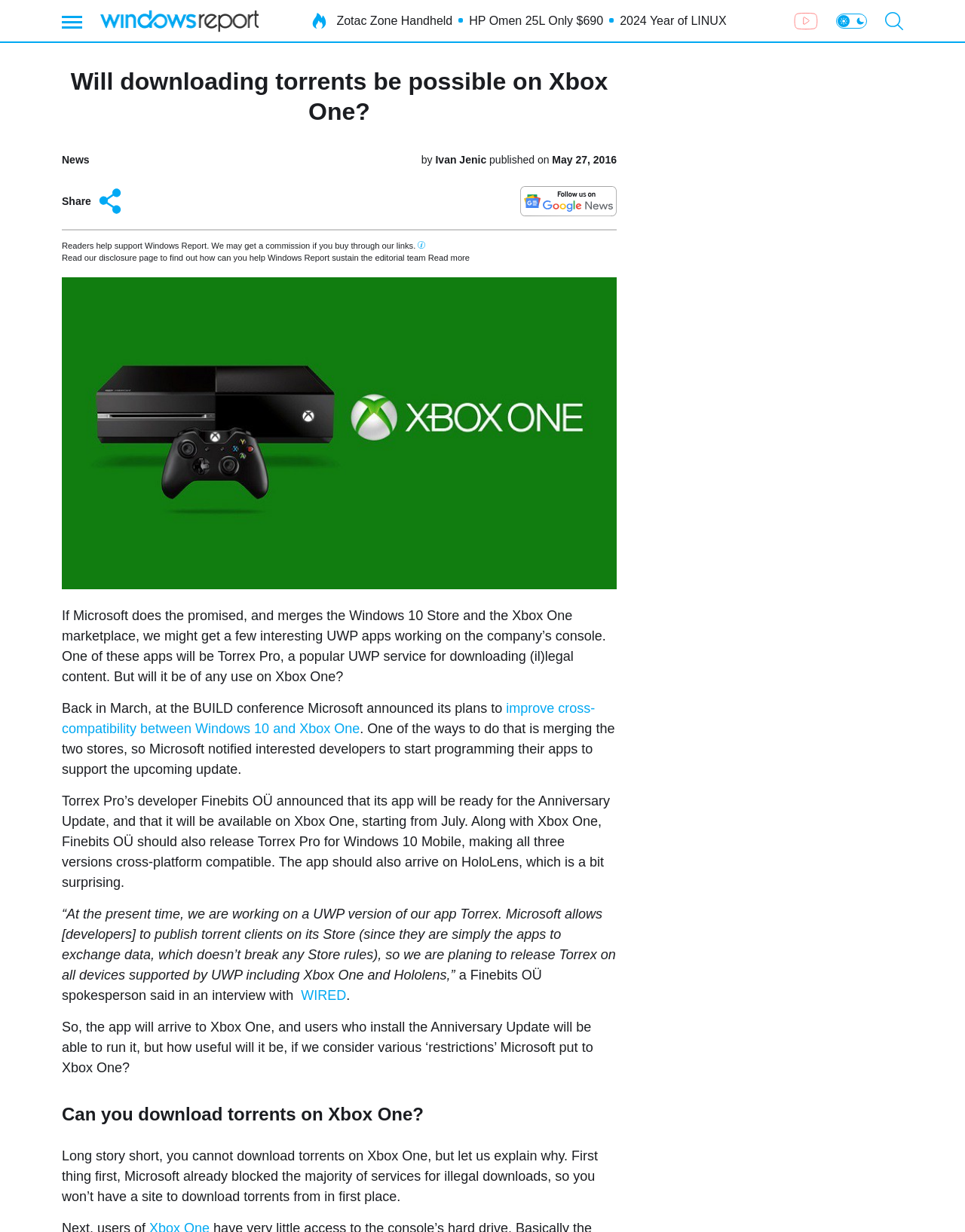What is the name of the company developing Torrex Pro?
Give a one-word or short phrase answer based on the image.

Finebits OÜ